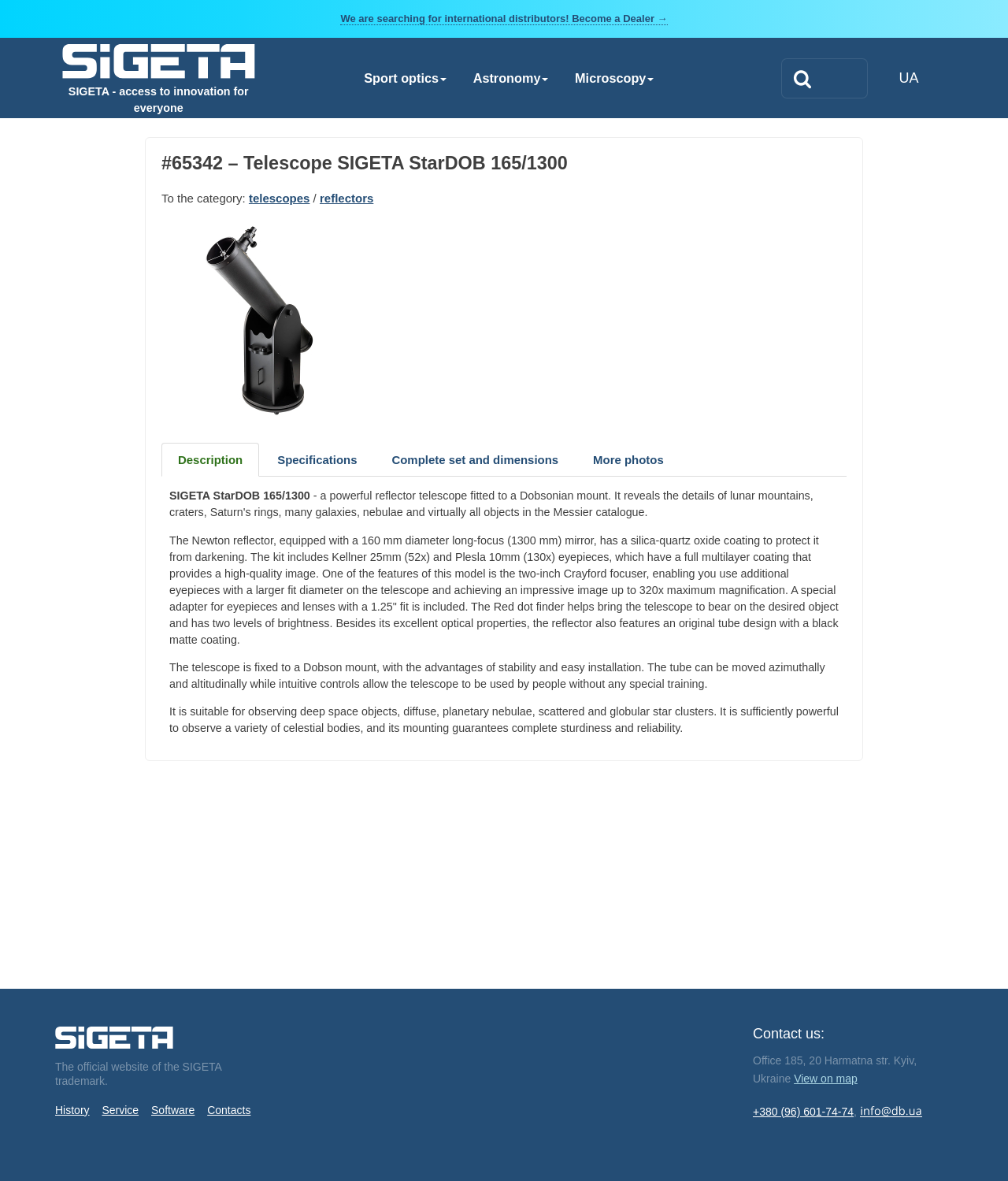Respond with a single word or phrase for the following question: 
What is the maximum magnification of SIGETA StarDOB 165/1300?

320x